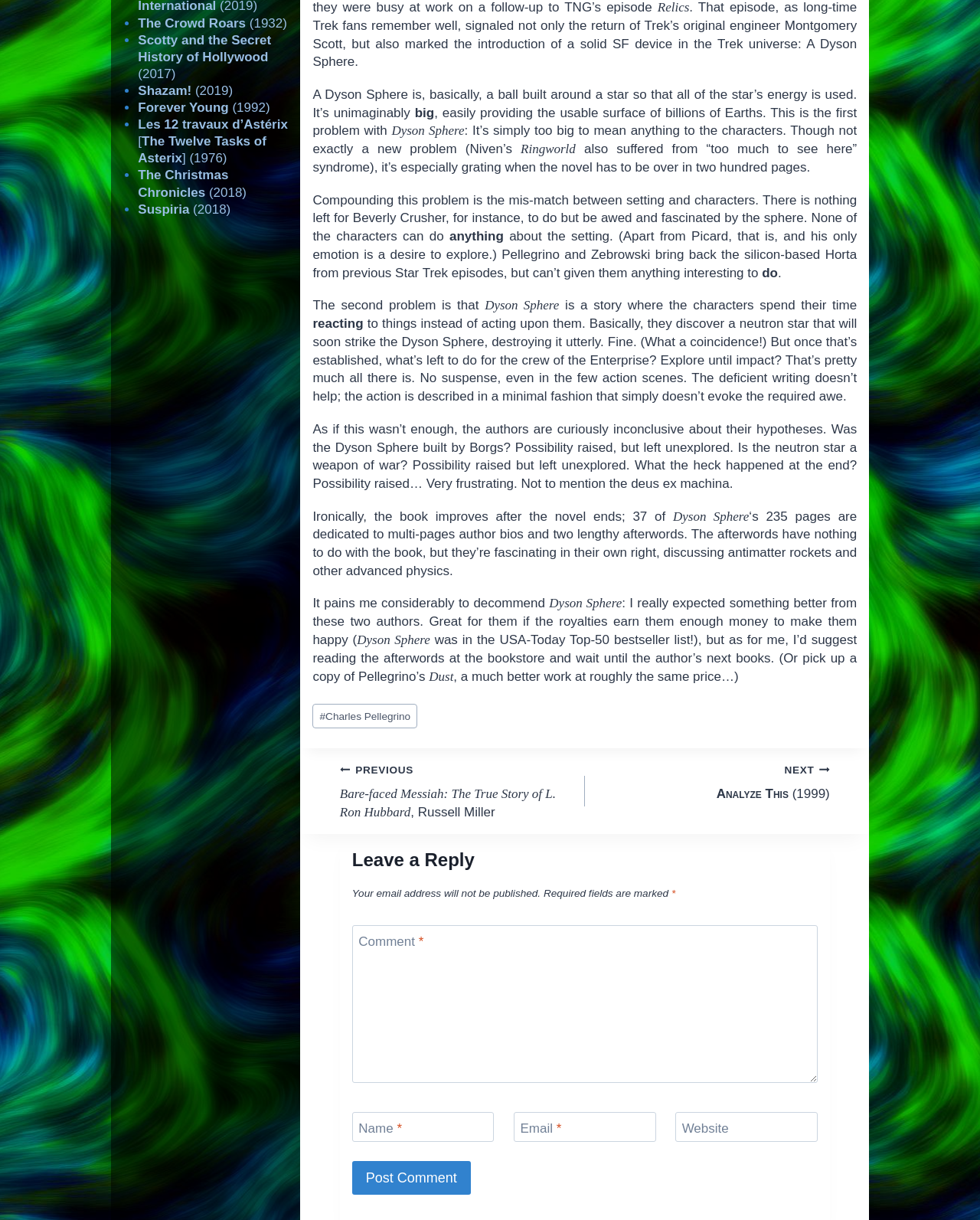Determine the bounding box coordinates of the UI element that matches the following description: "Suspiria (2018)". The coordinates should be four float numbers between 0 and 1 in the format [left, top, right, bottom].

[0.141, 0.165, 0.235, 0.177]